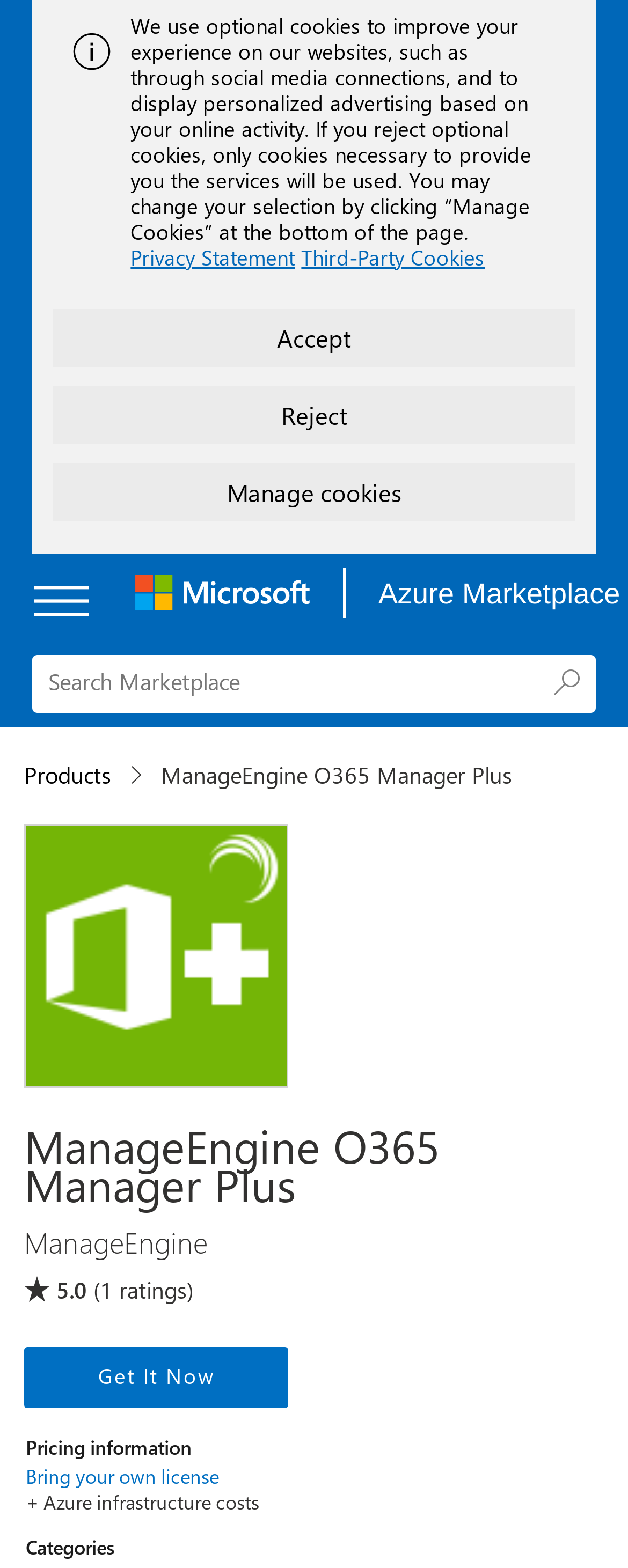Locate the bounding box coordinates of the clickable region to complete the following instruction: "Click on 'Hair Bleaching Powder 500g : Strong' link."

None